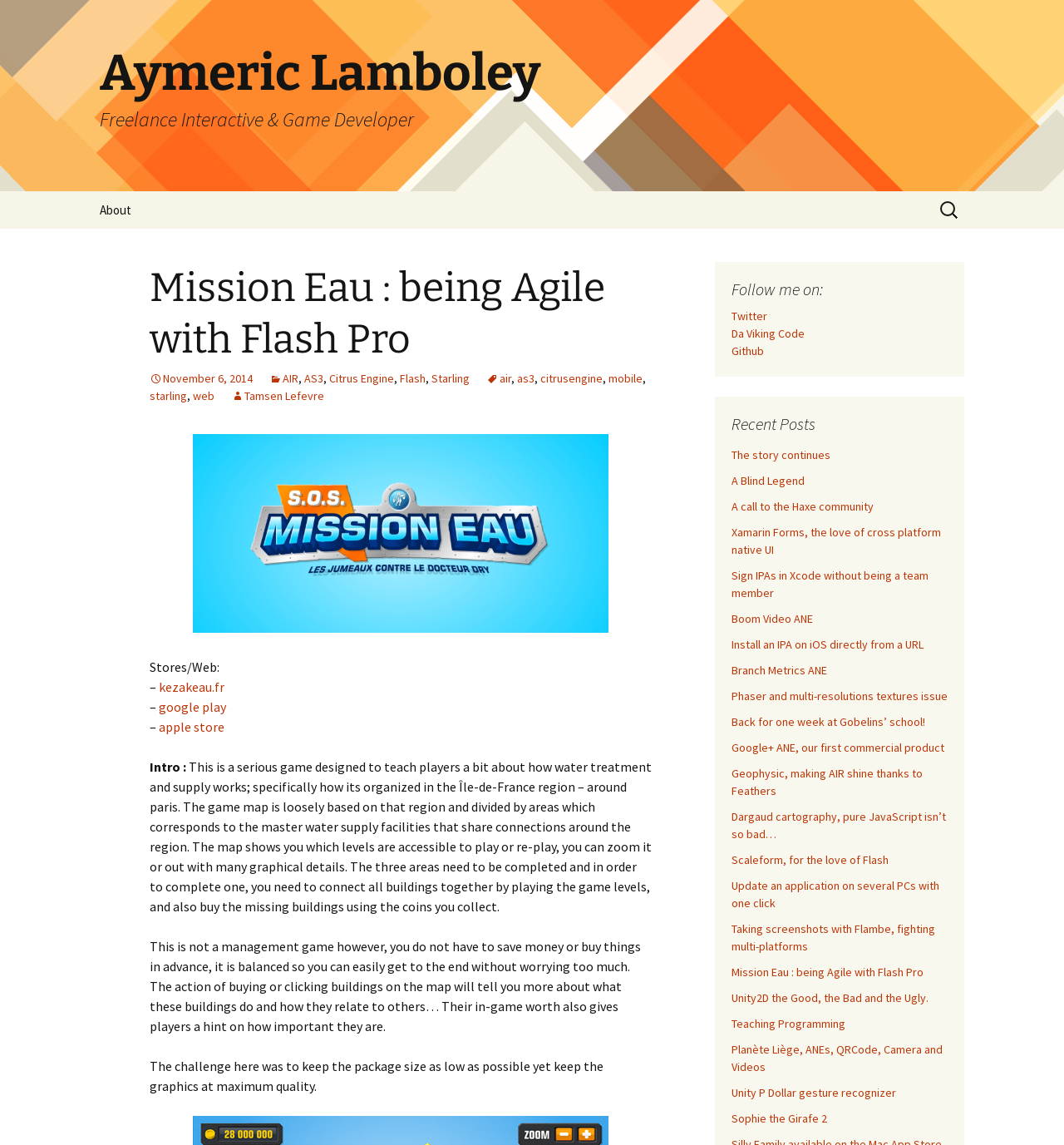What is the name of the engine used in the game?
Based on the content of the image, thoroughly explain and answer the question.

The answer can be found by looking at the list of technologies used in the game, which includes Citrus Engine, AIR, AS3, Flash, and Starling.